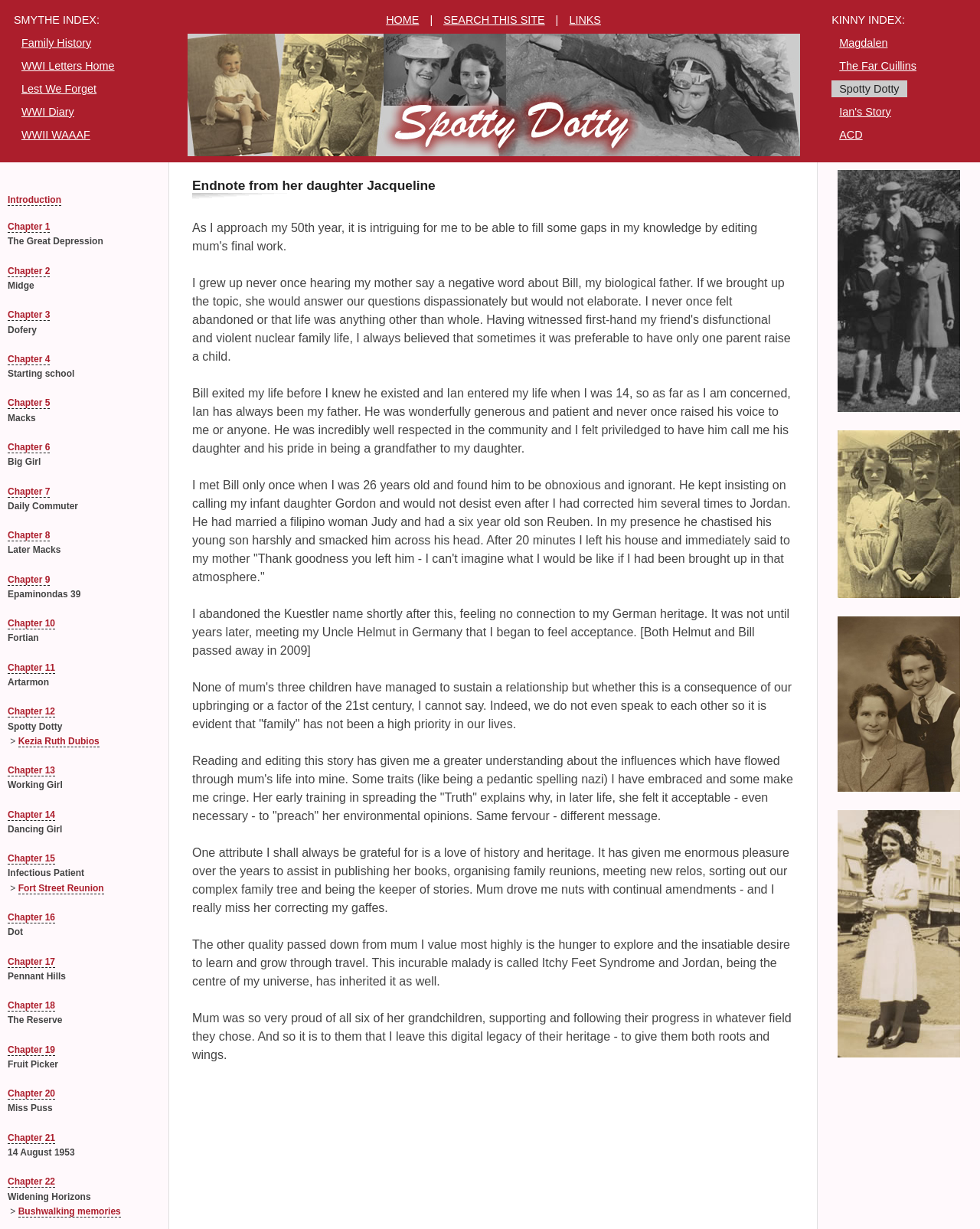What is the name of the author's mother?
Kindly offer a comprehensive and detailed response to the question.

The meta description mentions 'Dorothy Kinny gives an account of her life', which suggests that Dorothy Kinny is the author's mother.